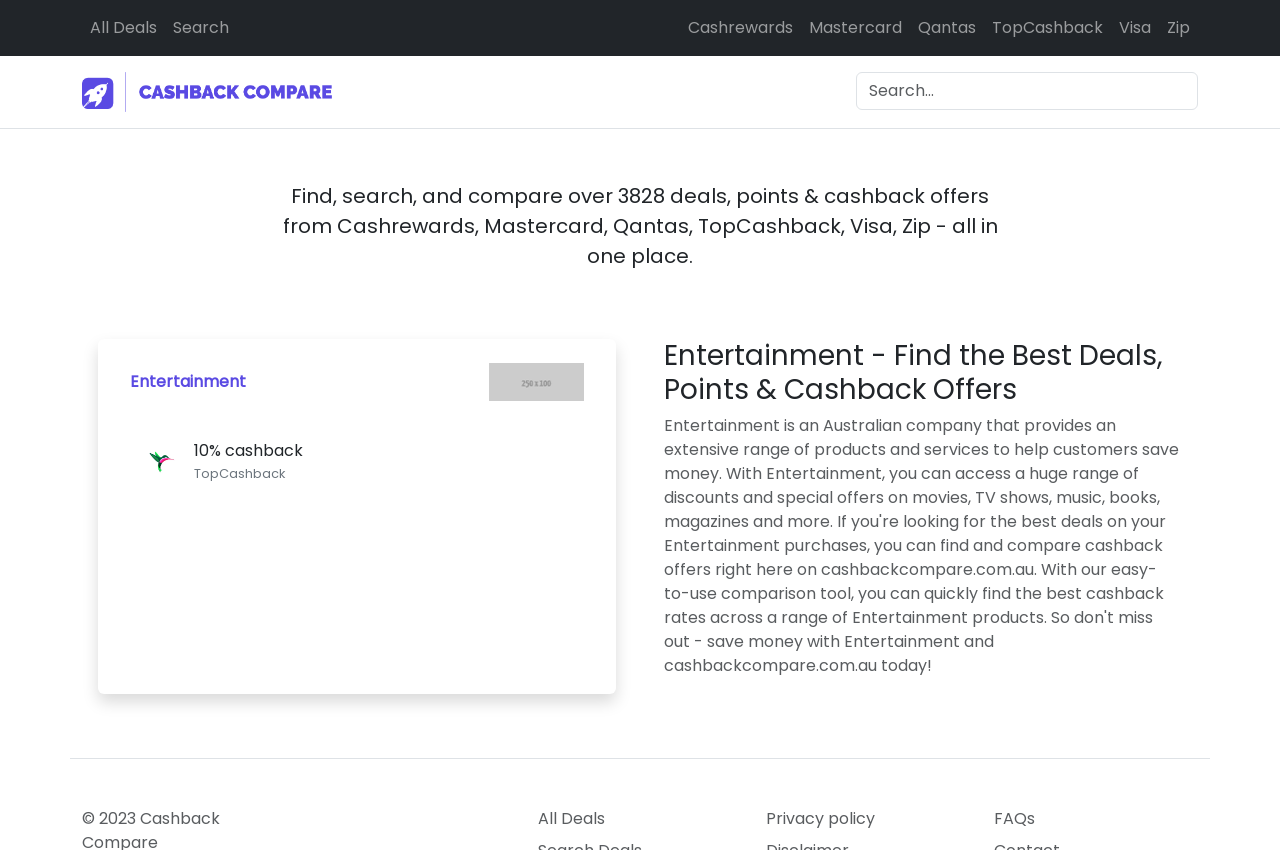Please find the main title text of this webpage.

Entertainment - Find the Best Deals, Points & Cashback Offers